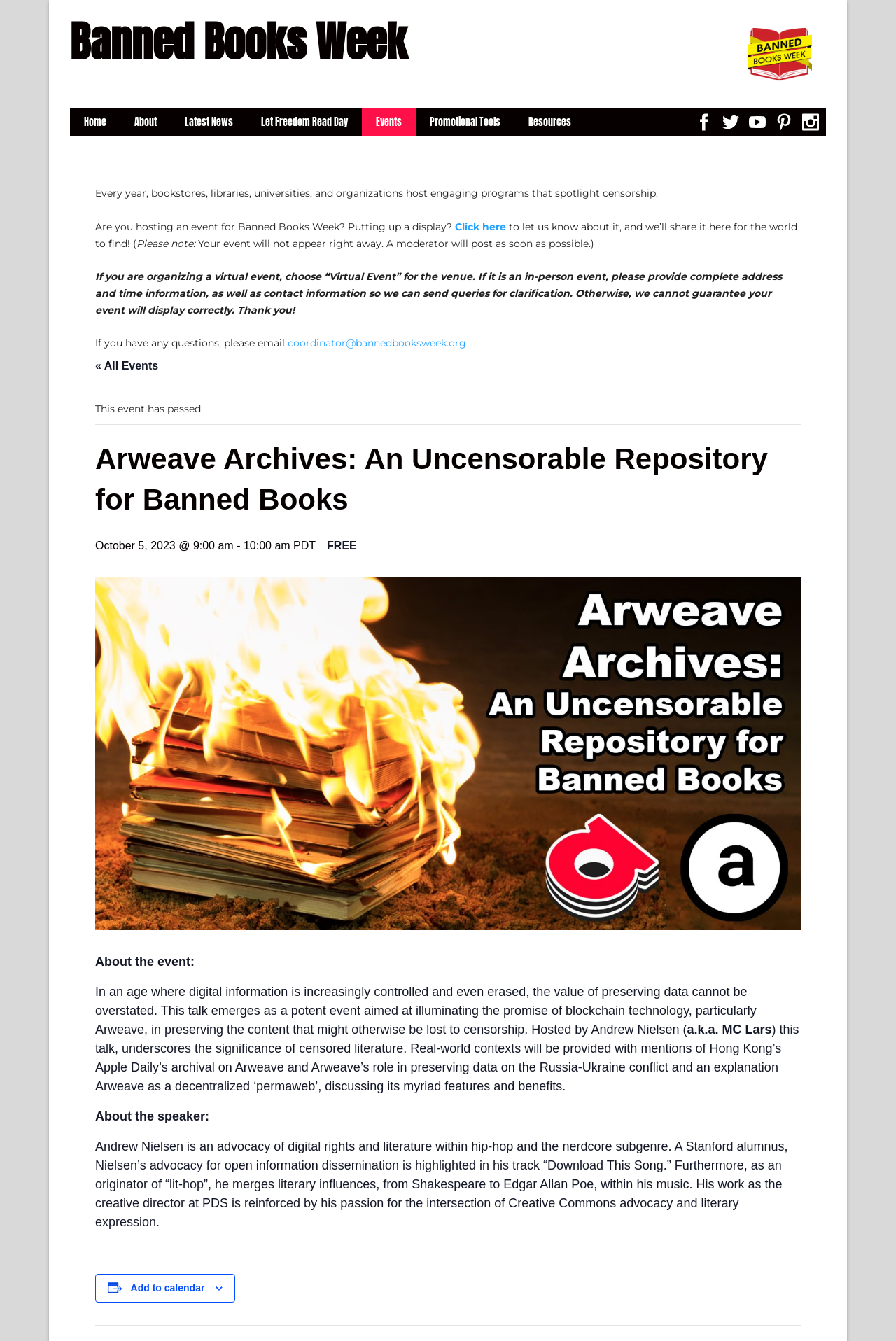Please specify the bounding box coordinates of the clickable section necessary to execute the following command: "Click on the 'Add to calendar' button".

[0.146, 0.956, 0.228, 0.964]